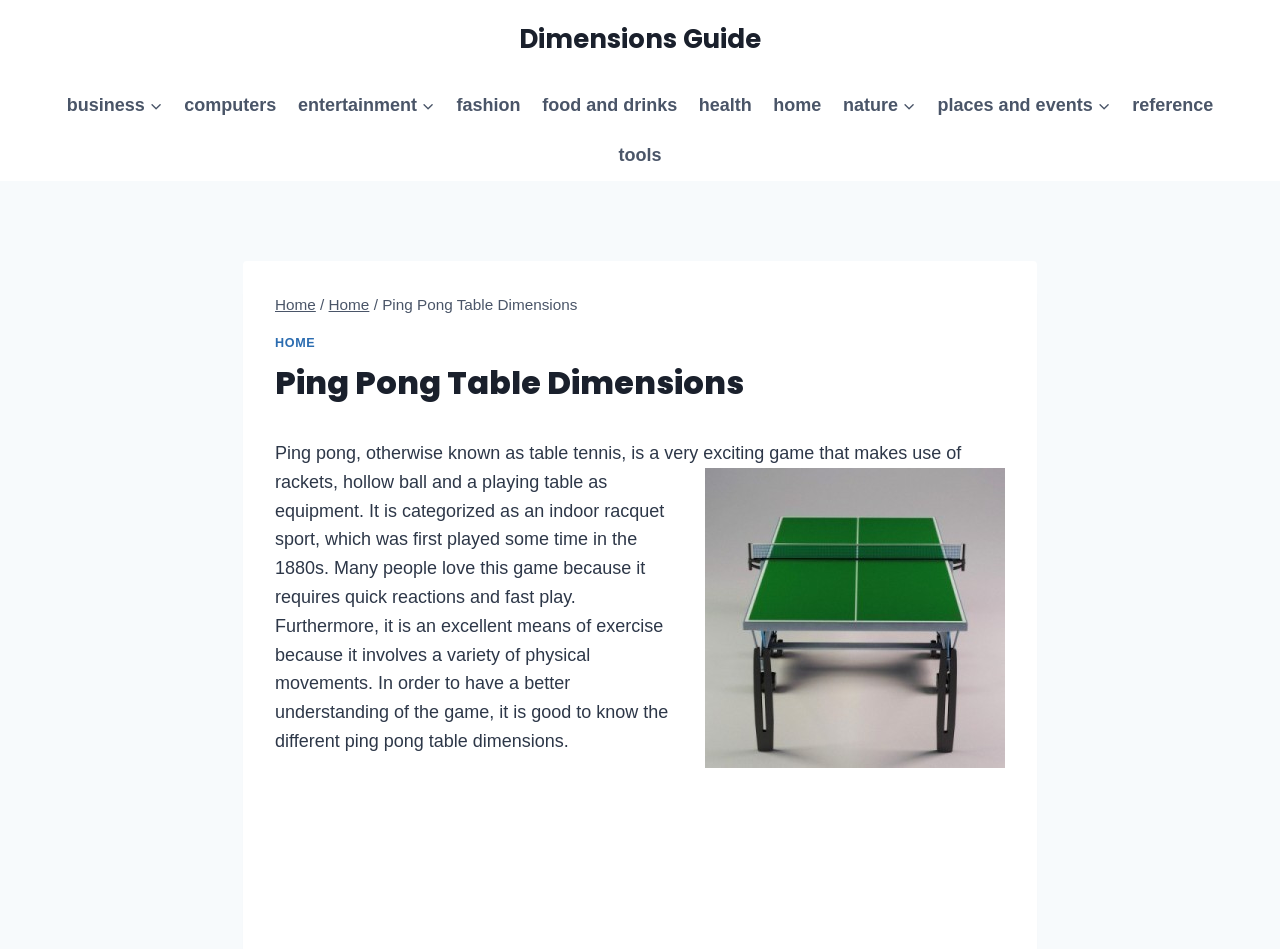Extract the primary heading text from the webpage.

Ping Pong Table Dimensions